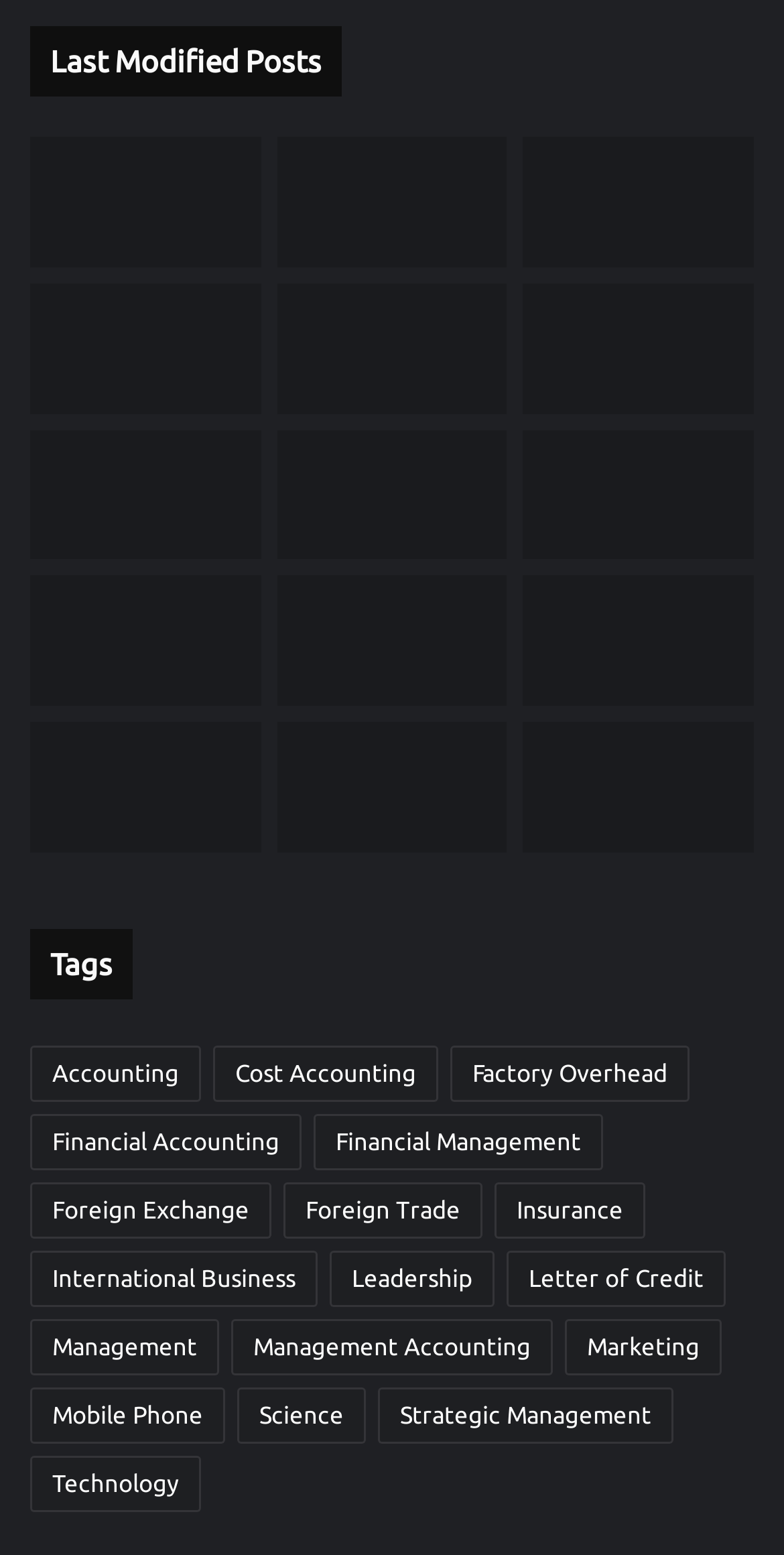What is the category of the link with ID 1300?
Please interpret the details in the image and answer the question thoroughly.

The category of the link with ID 1300 is 'Financial Accounting' which is indicated by the text 'Financial Accounting (43 items)' and its corresponding position in the webpage.